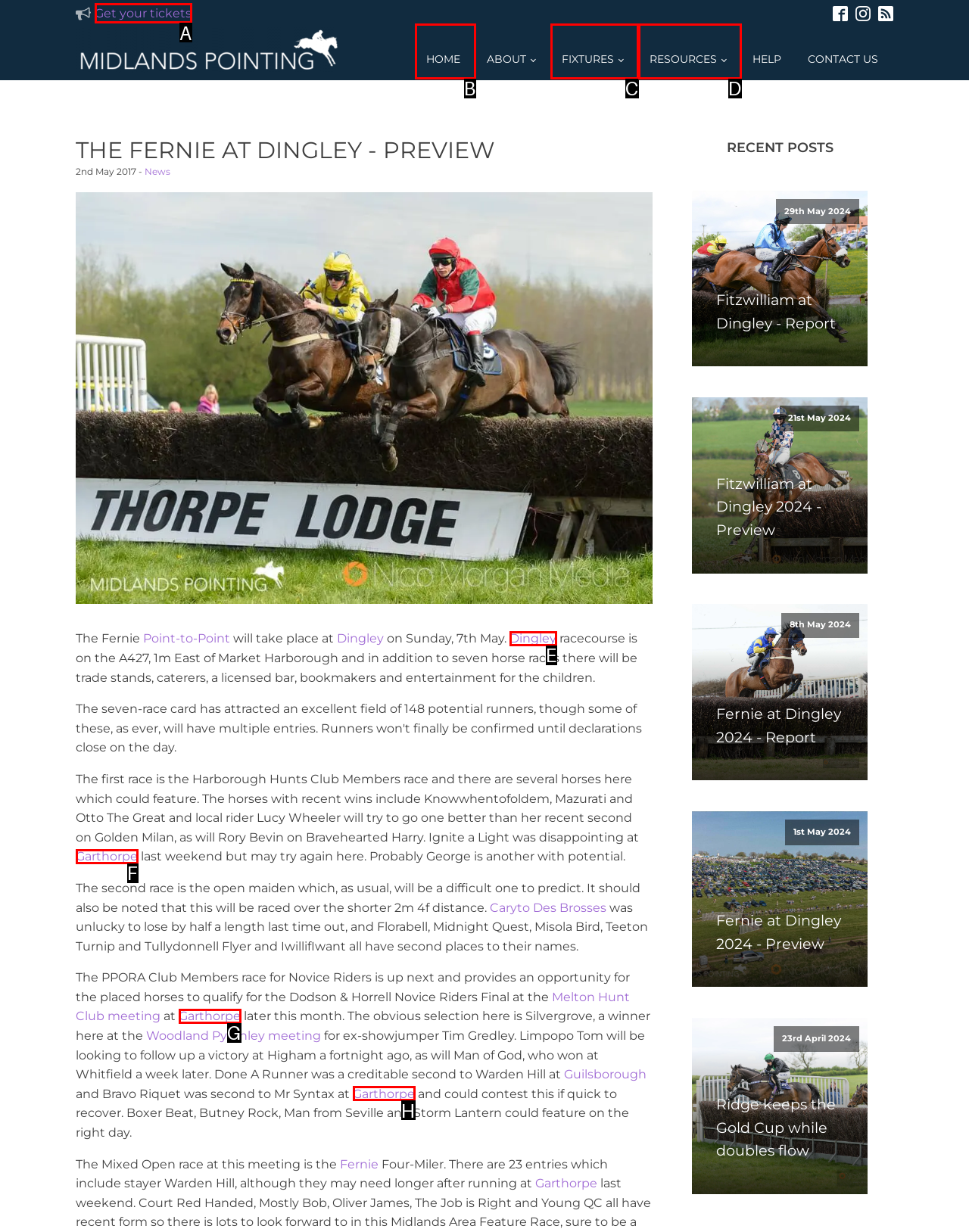Identify the correct option to click in order to complete this task: Get your tickets
Answer with the letter of the chosen option directly.

A